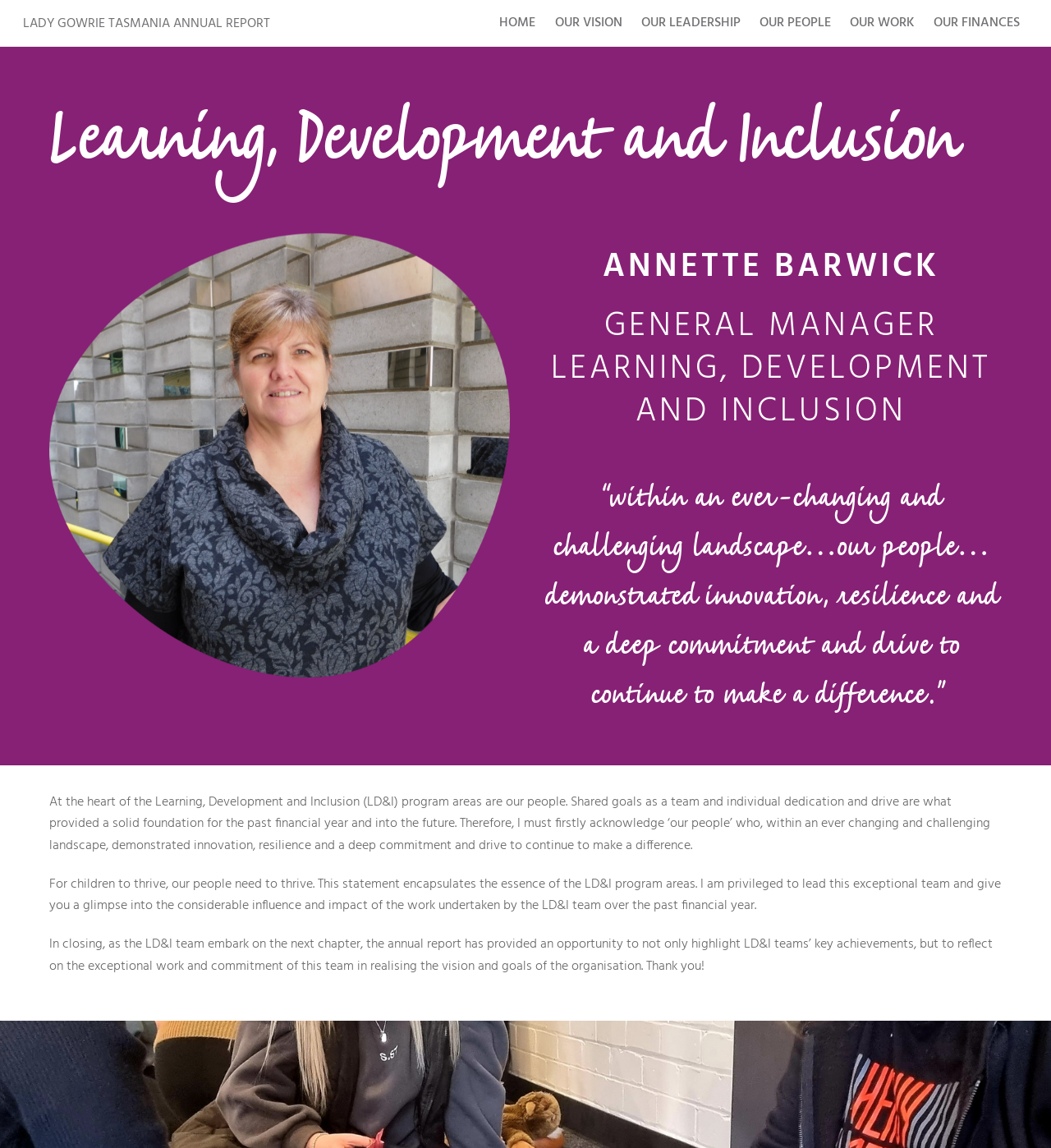Bounding box coordinates must be specified in the format (top-left x, top-left y, bottom-right x, bottom-right y). All values should be floating point numbers between 0 and 1. What are the bounding box coordinates of the UI element described as: Lady Gowrie Tasmania Annual Report

[0.022, 0.011, 0.257, 0.03]